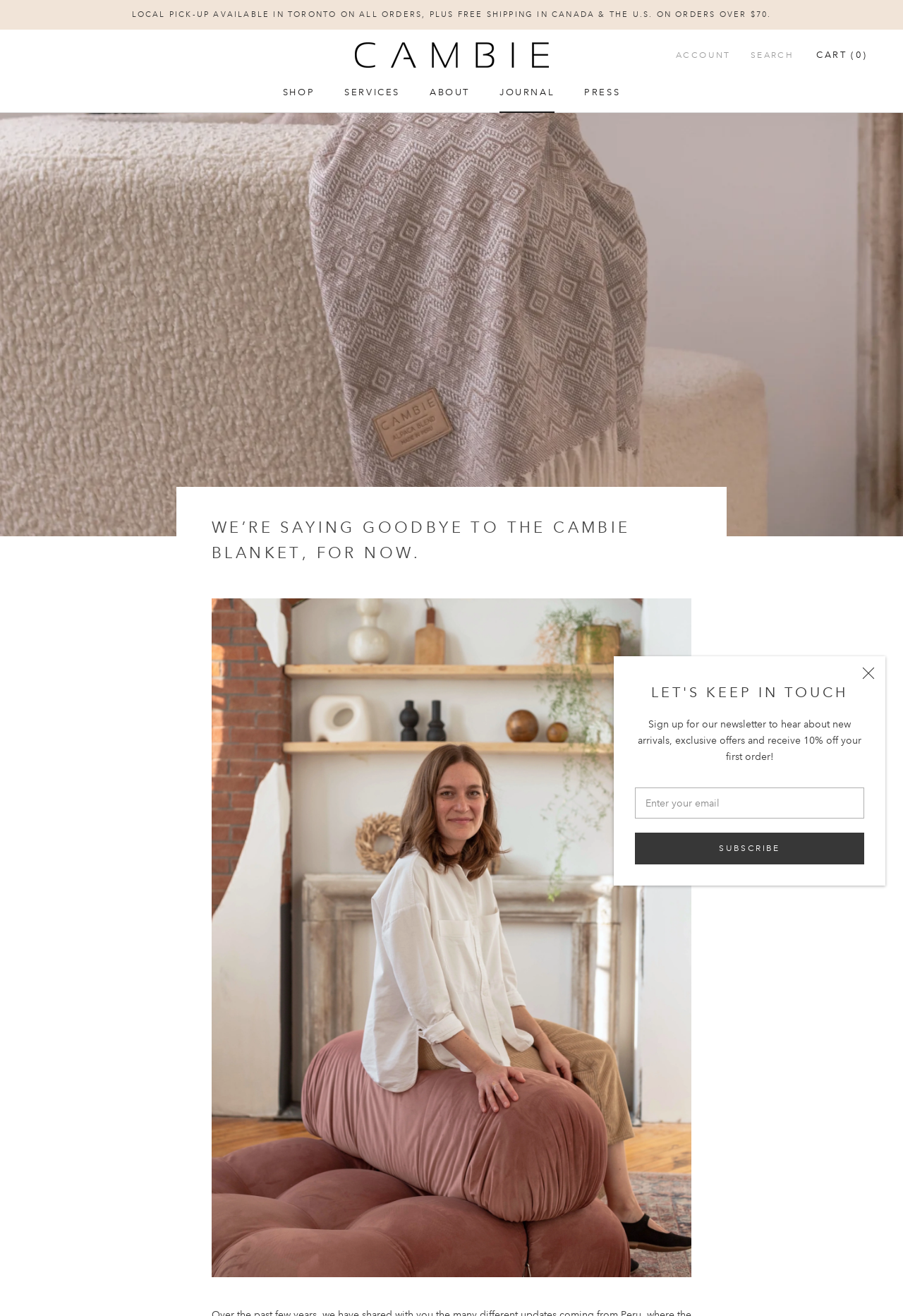Find the bounding box coordinates of the UI element according to this description: "Account".

[0.748, 0.037, 0.809, 0.048]